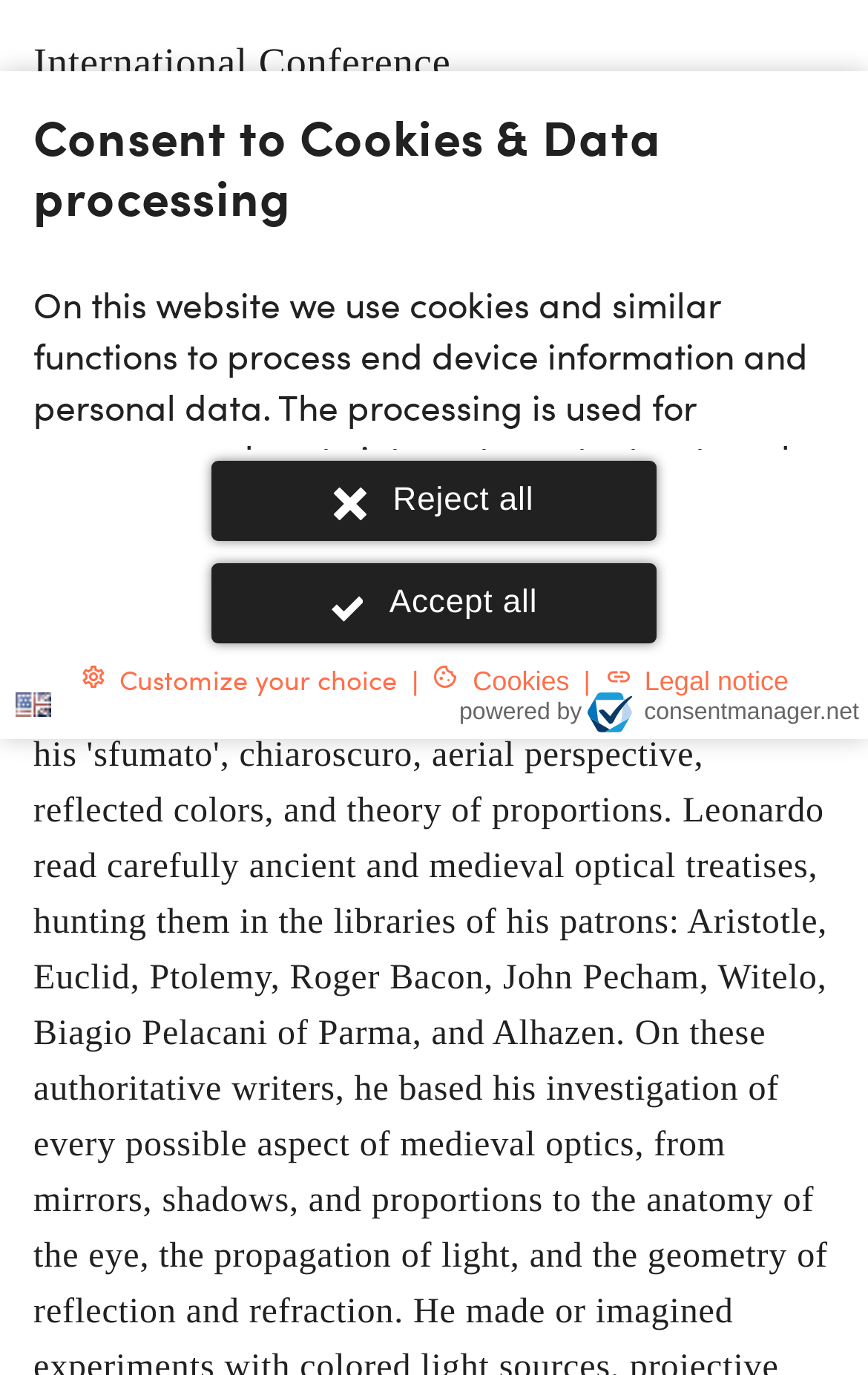Given the webpage screenshot and the description, determine the bounding box coordinates (top-left x, top-left y, bottom-right x, bottom-right y) that define the location of the UI element matching this description: aria-label="Purpose: Social media"

[0.038, 0.915, 0.141, 0.941]